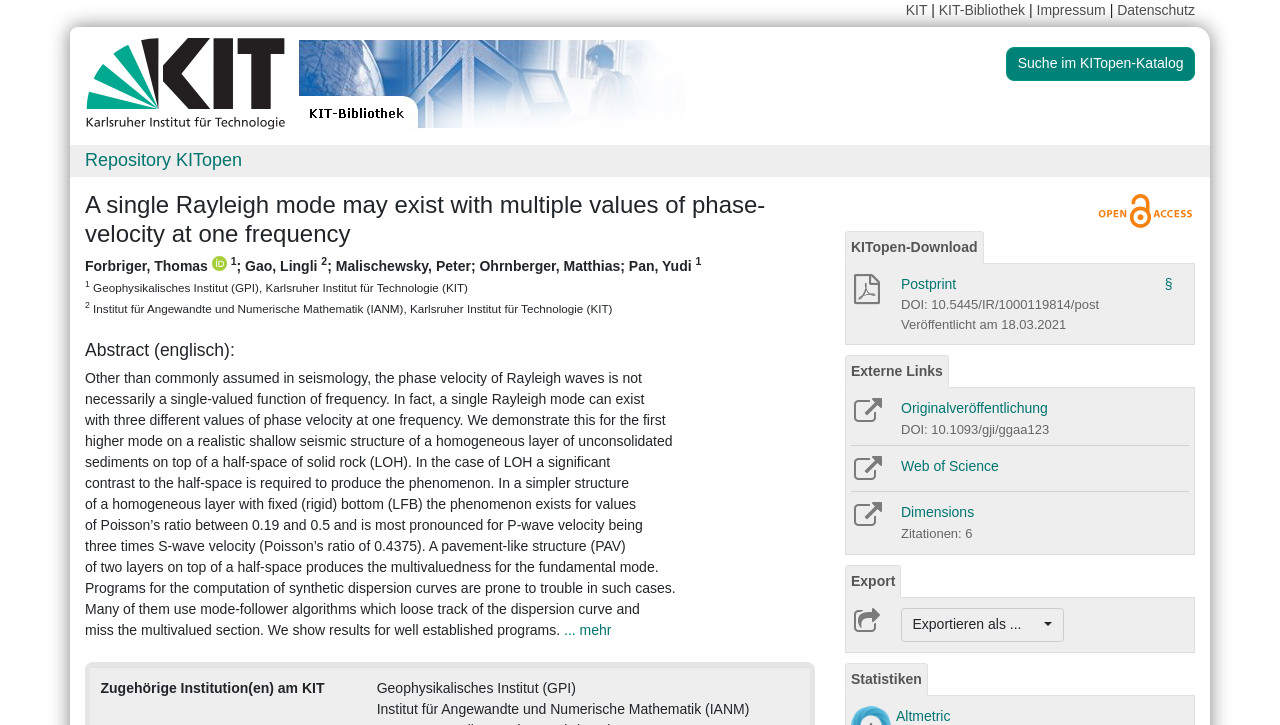Please reply to the following question using a single word or phrase: 
What is the format of the downloadable file?

PDF